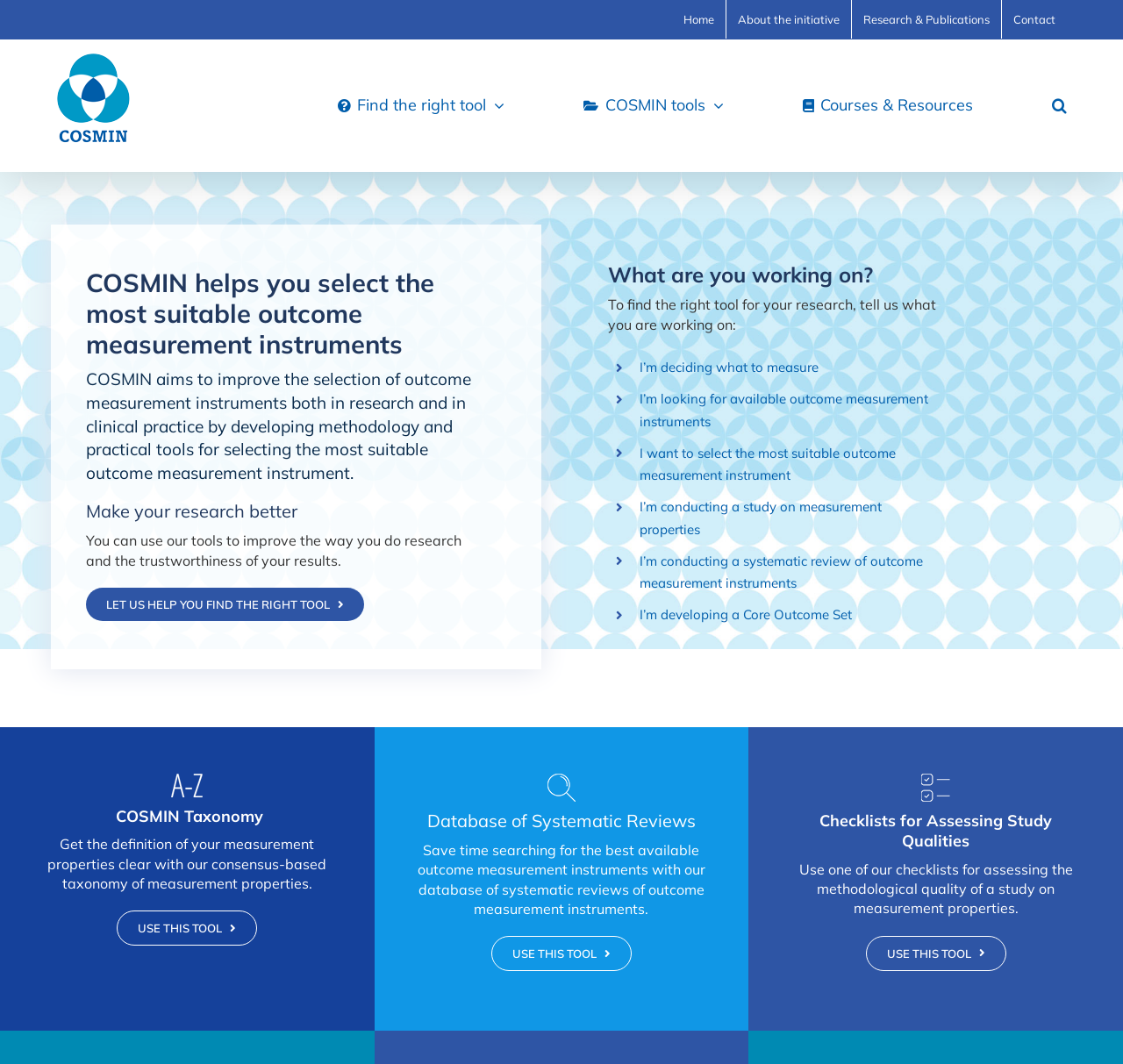Give a concise answer using one word or a phrase to the following question:
How many main menu items are there?

5